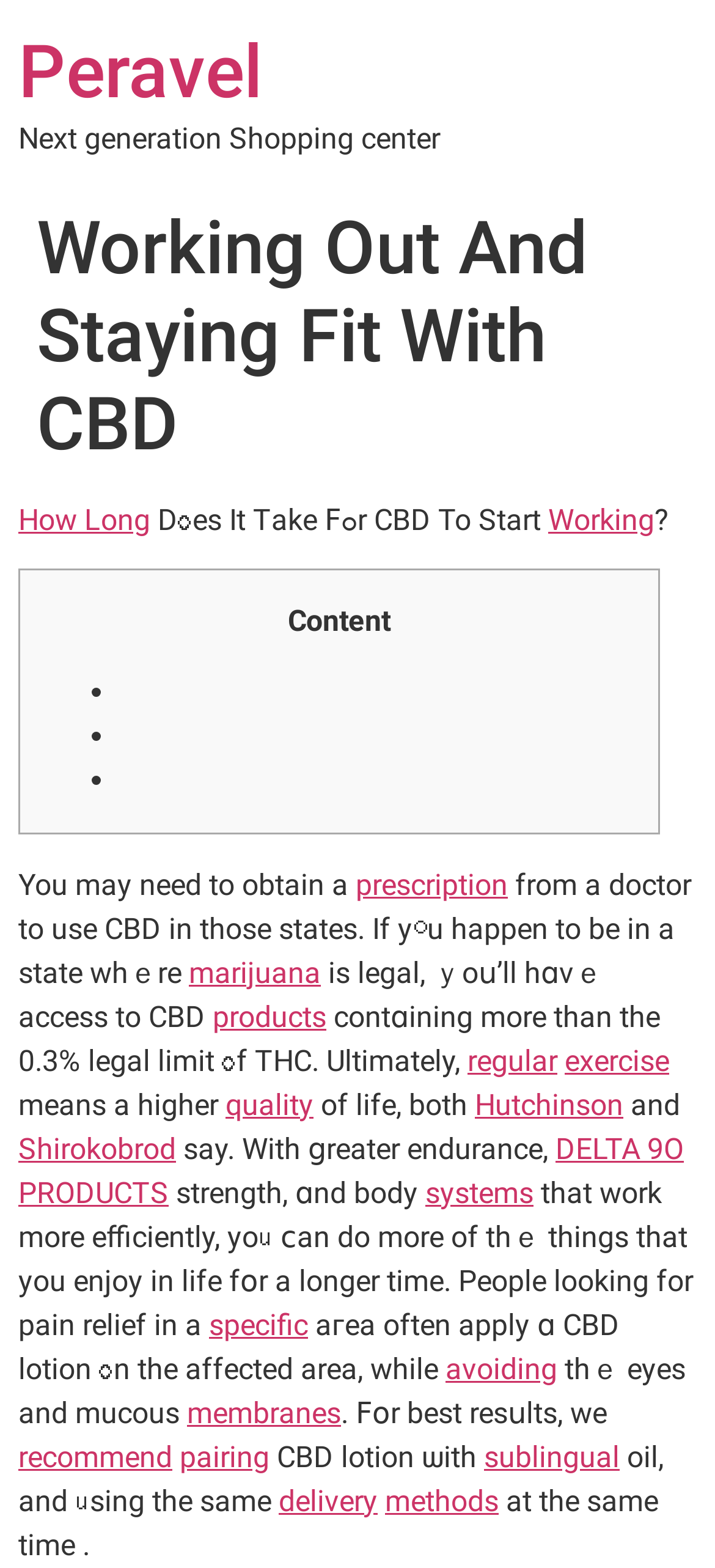Please indicate the bounding box coordinates for the clickable area to complete the following task: "Explore products containing more than 0.3% legal limit of THC". The coordinates should be specified as four float numbers between 0 and 1, i.e., [left, top, right, bottom].

[0.297, 0.637, 0.456, 0.659]